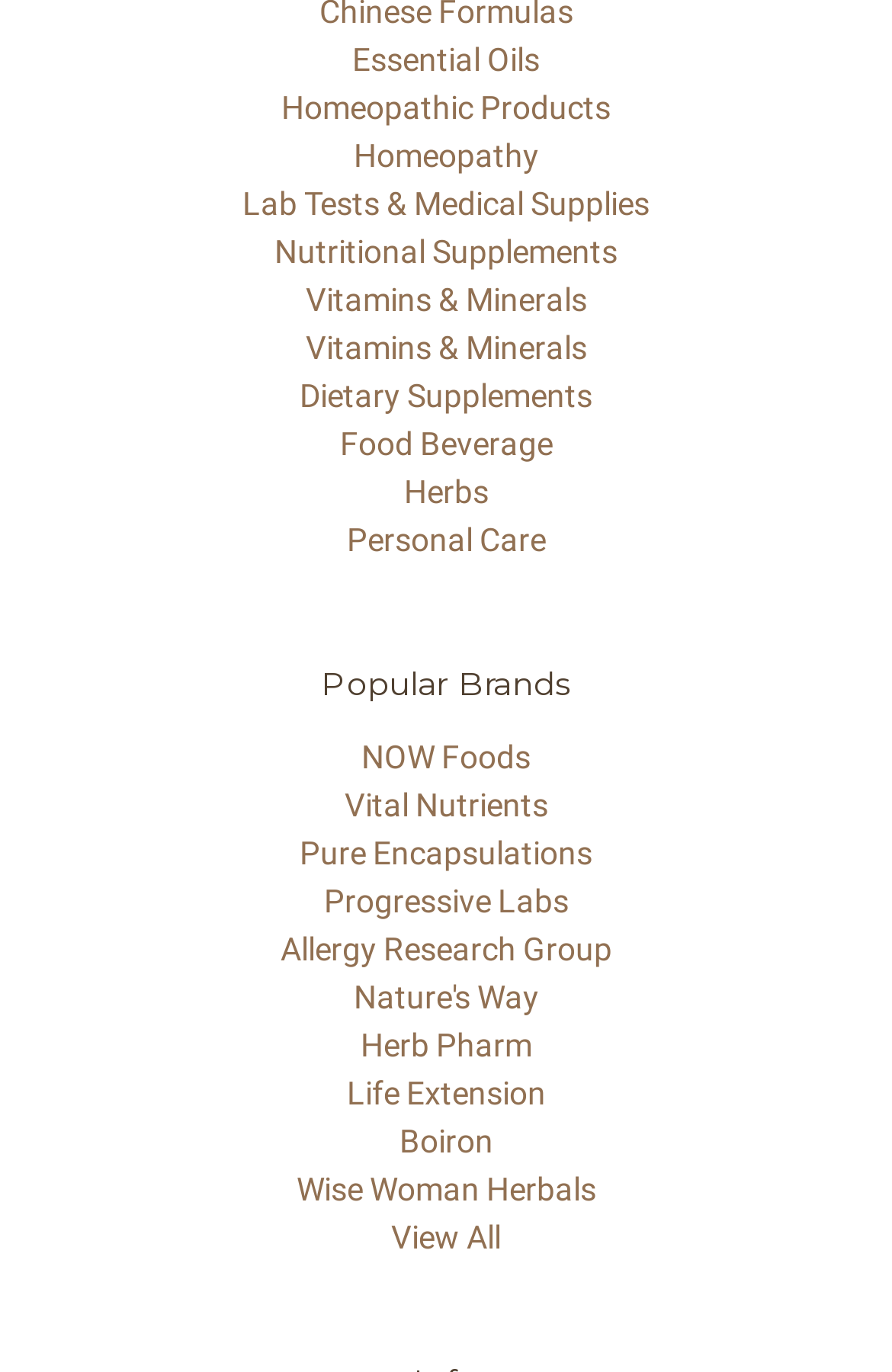Bounding box coordinates should be provided in the format (top-left x, top-left y, bottom-right x, bottom-right y) with all values between 0 and 1. Identify the bounding box for this UI element: View All

[0.438, 0.888, 0.562, 0.915]